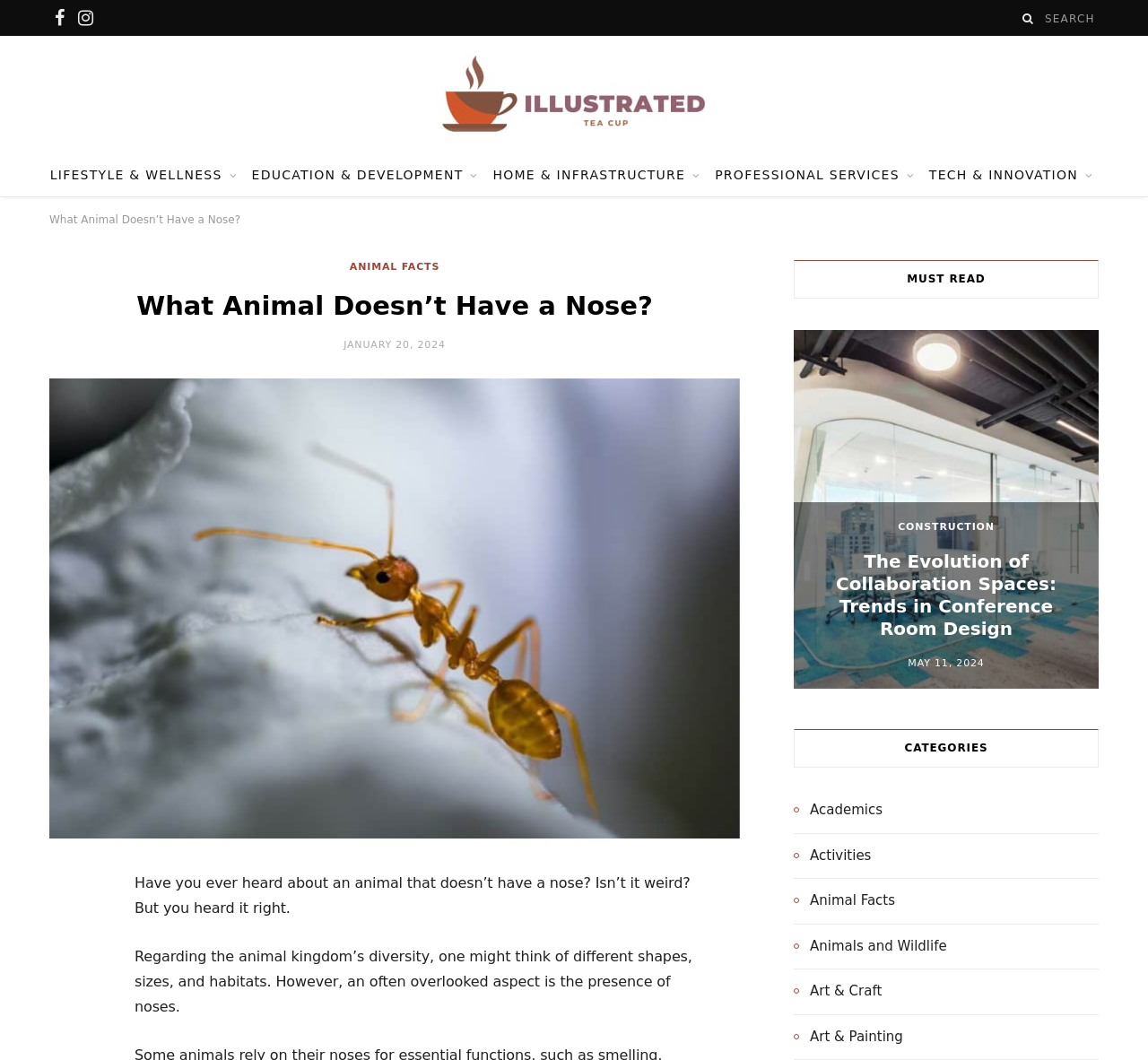Please identify the bounding box coordinates of the element on the webpage that should be clicked to follow this instruction: "Share the article". The bounding box coordinates should be given as four float numbers between 0 and 1, formatted as [left, top, right, bottom].

[0.047, 0.828, 0.08, 0.839]